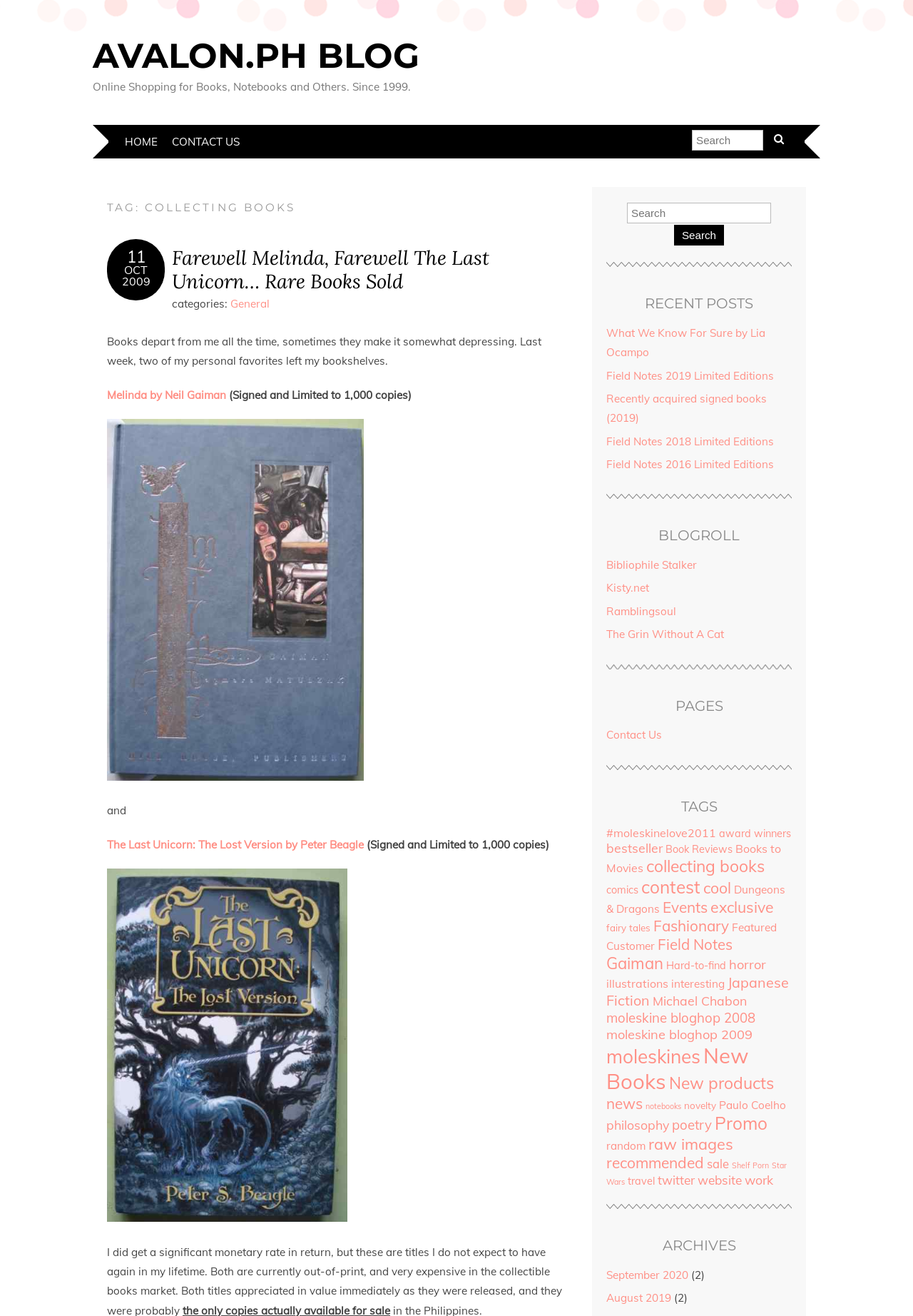Identify the bounding box coordinates of the clickable region to carry out the given instruction: "View recent posts".

[0.664, 0.225, 0.867, 0.237]